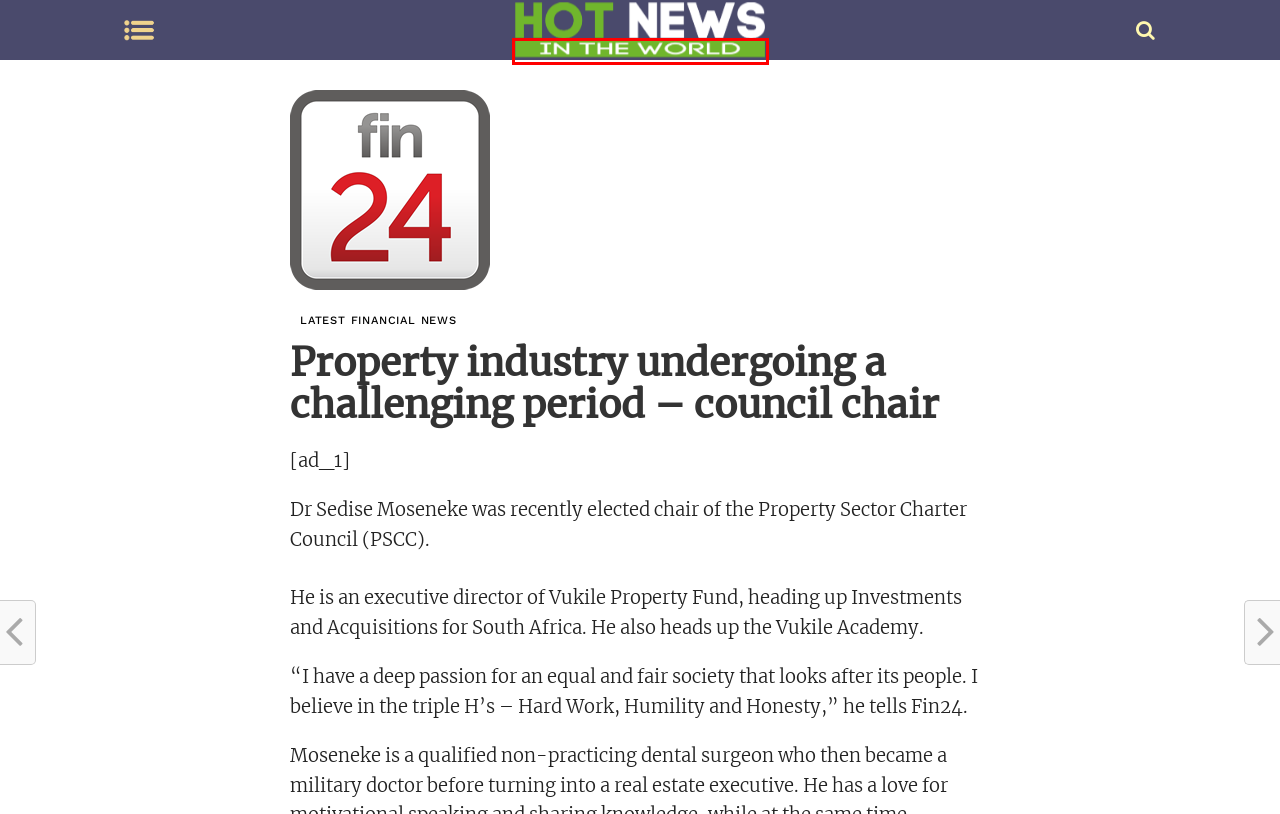You have a screenshot of a webpage with a red rectangle bounding box around a UI element. Choose the best description that matches the new page after clicking the element within the bounding box. The candidate descriptions are:
A. Art news on the portal Hot News in World portal
B. svetlana, Автор в Hot News in World
C. Tesla Heads to Court: $50,000 Fine for Early Cybertruck Resale - Hot News in World
D. Financial news on the portal Hot News in World
E. Spotify: Profitability Concerns and Workforce Cut - Hot News in World
F. Social media news on the portal Hot News in World
G. Hot News in World - Financial and social media news, the hottest in the business world
H. Anti-apartheid legacy gives ANC upper hand in SA vote - Hot News in World

G